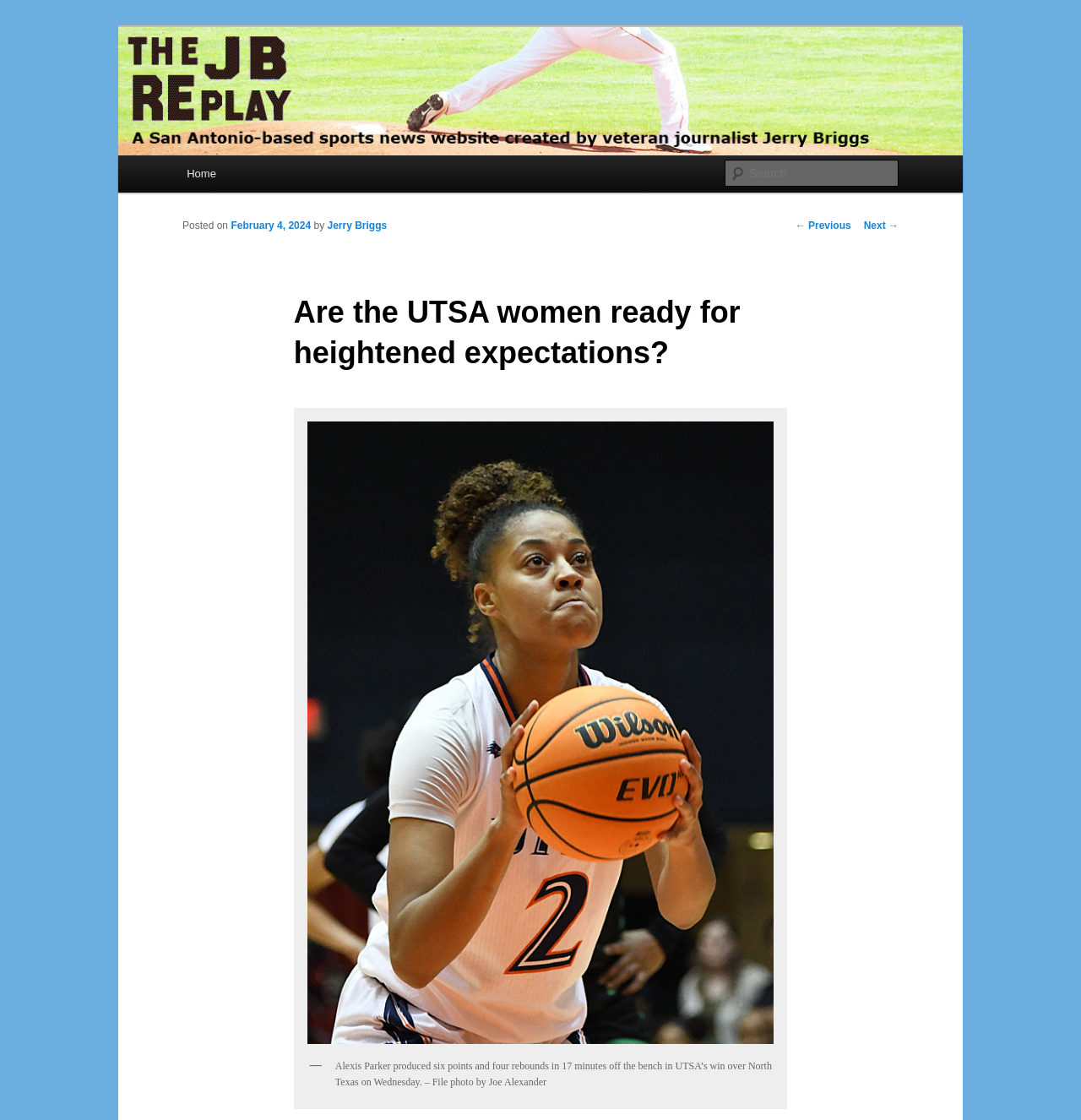Give a one-word or phrase response to the following question: What is the sport mentioned in the article?

basketball